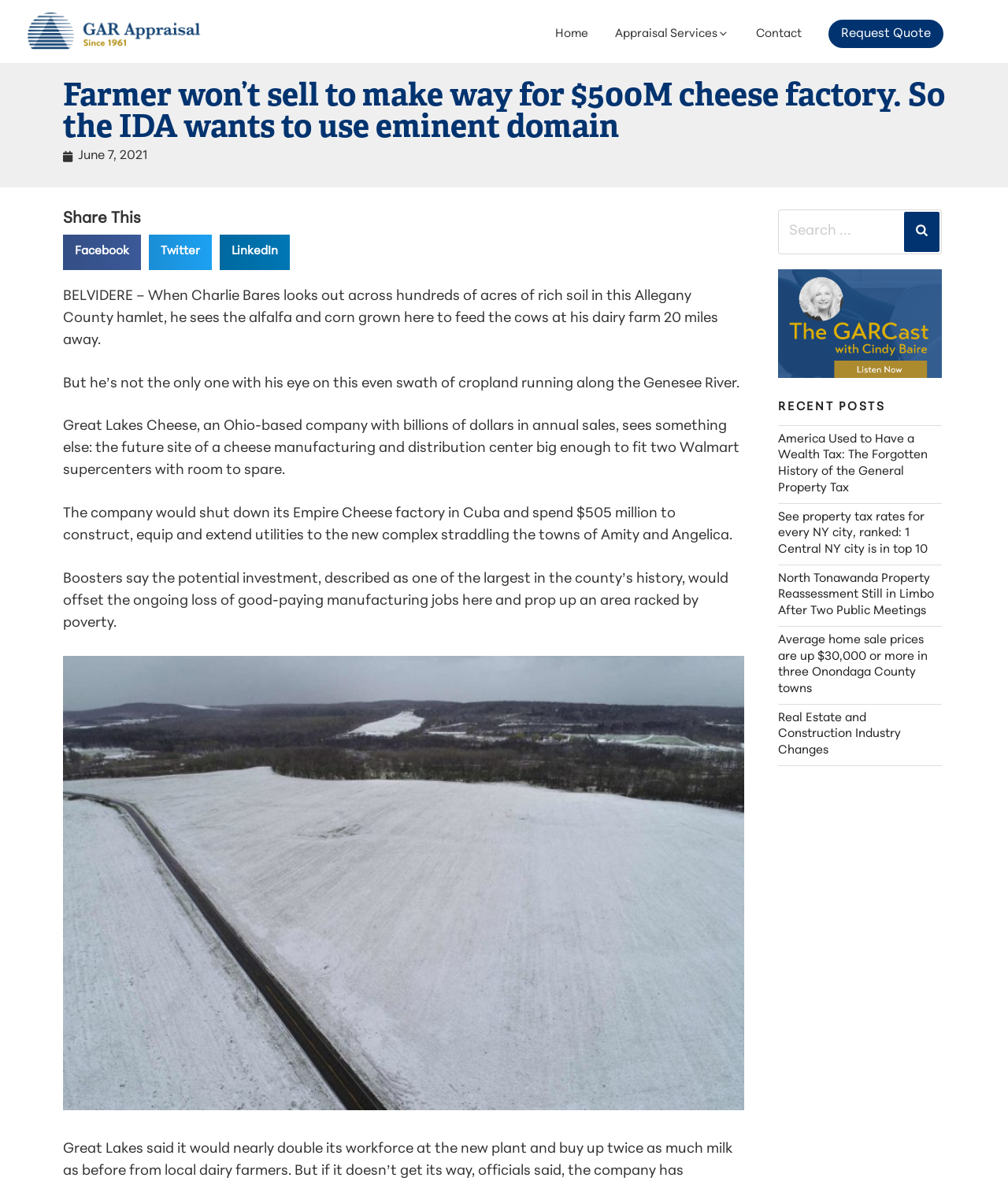What is the name of the company mentioned in the article?
Please respond to the question with a detailed and informative answer.

The article mentions a company called Great Lakes Cheese, an Ohio-based company with billions of dollars in annual sales, which wants to build a cheese manufacturing and distribution center in Allegany County.